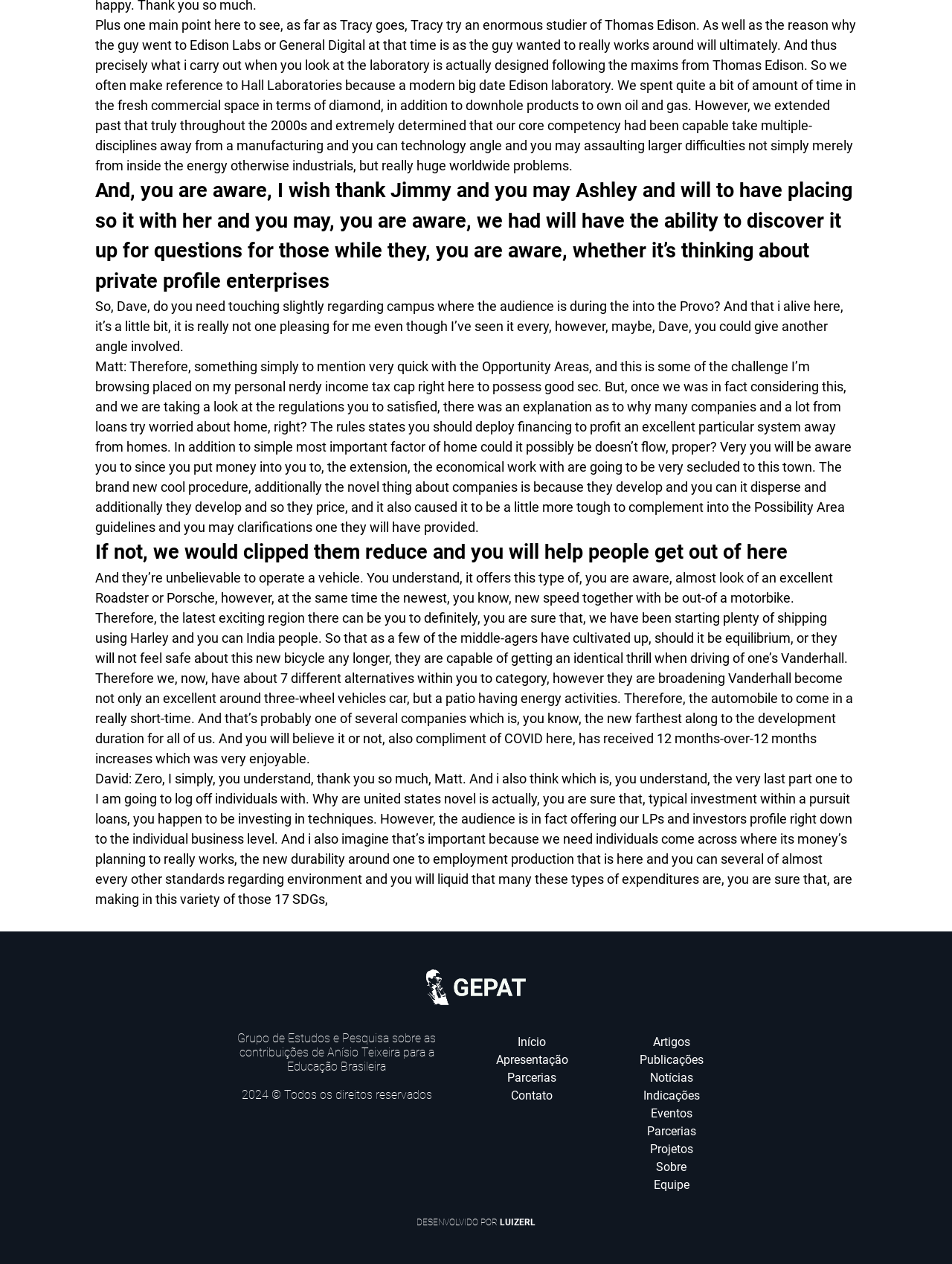Please determine the bounding box coordinates of the element's region to click in order to carry out the following instruction: "Click the 'Artigos' link". The coordinates should be four float numbers between 0 and 1, i.e., [left, top, right, bottom].

[0.686, 0.818, 0.725, 0.83]